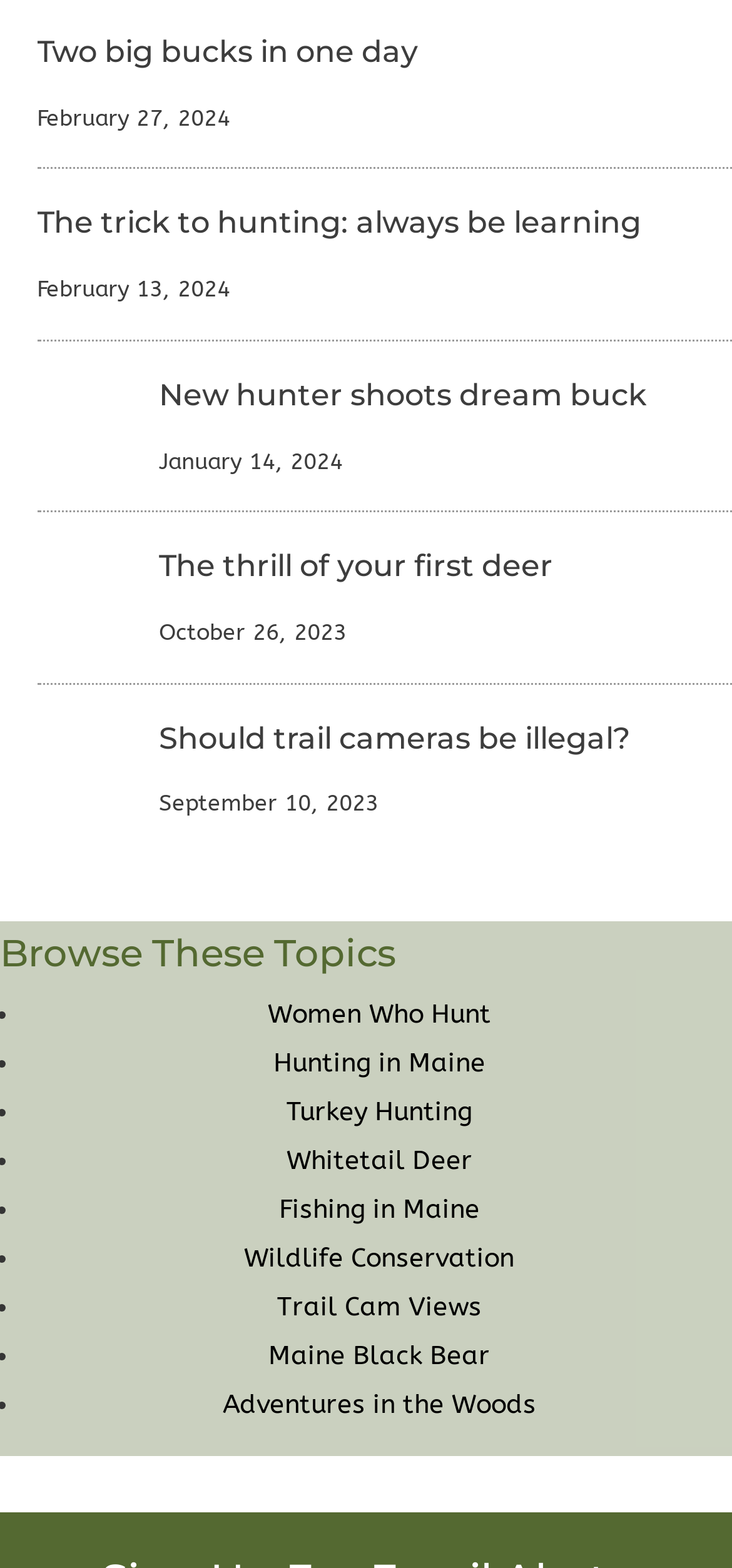Please locate the bounding box coordinates of the element that needs to be clicked to achieve the following instruction: "Browse articles about 'Women Who Hunt'". The coordinates should be four float numbers between 0 and 1, i.e., [left, top, right, bottom].

[0.365, 0.636, 0.671, 0.656]